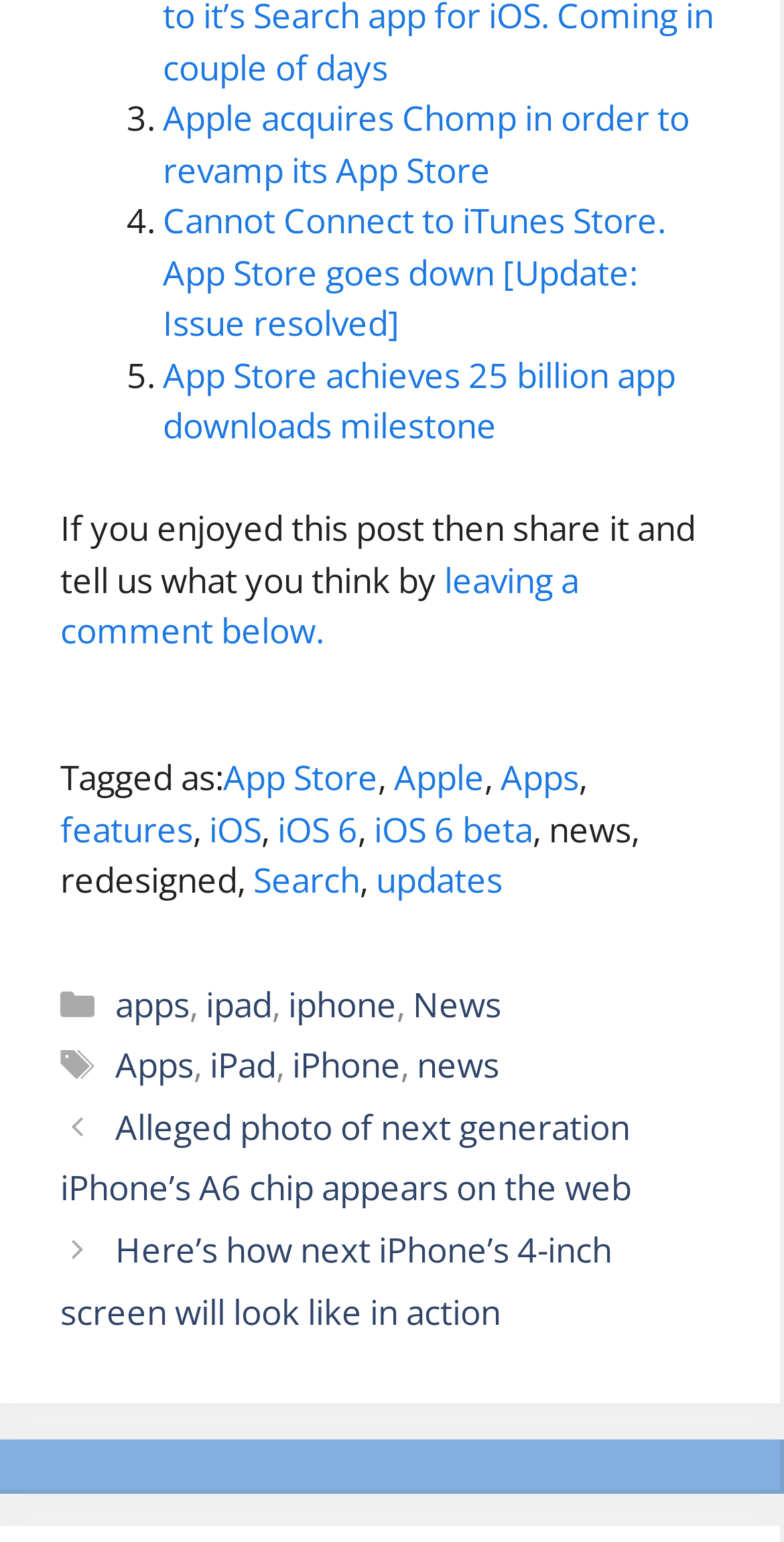Please determine the bounding box coordinates of the area that needs to be clicked to complete this task: 'Read about App Store achieving 25 billion app downloads'. The coordinates must be four float numbers between 0 and 1, formatted as [left, top, right, bottom].

[0.208, 0.228, 0.862, 0.291]